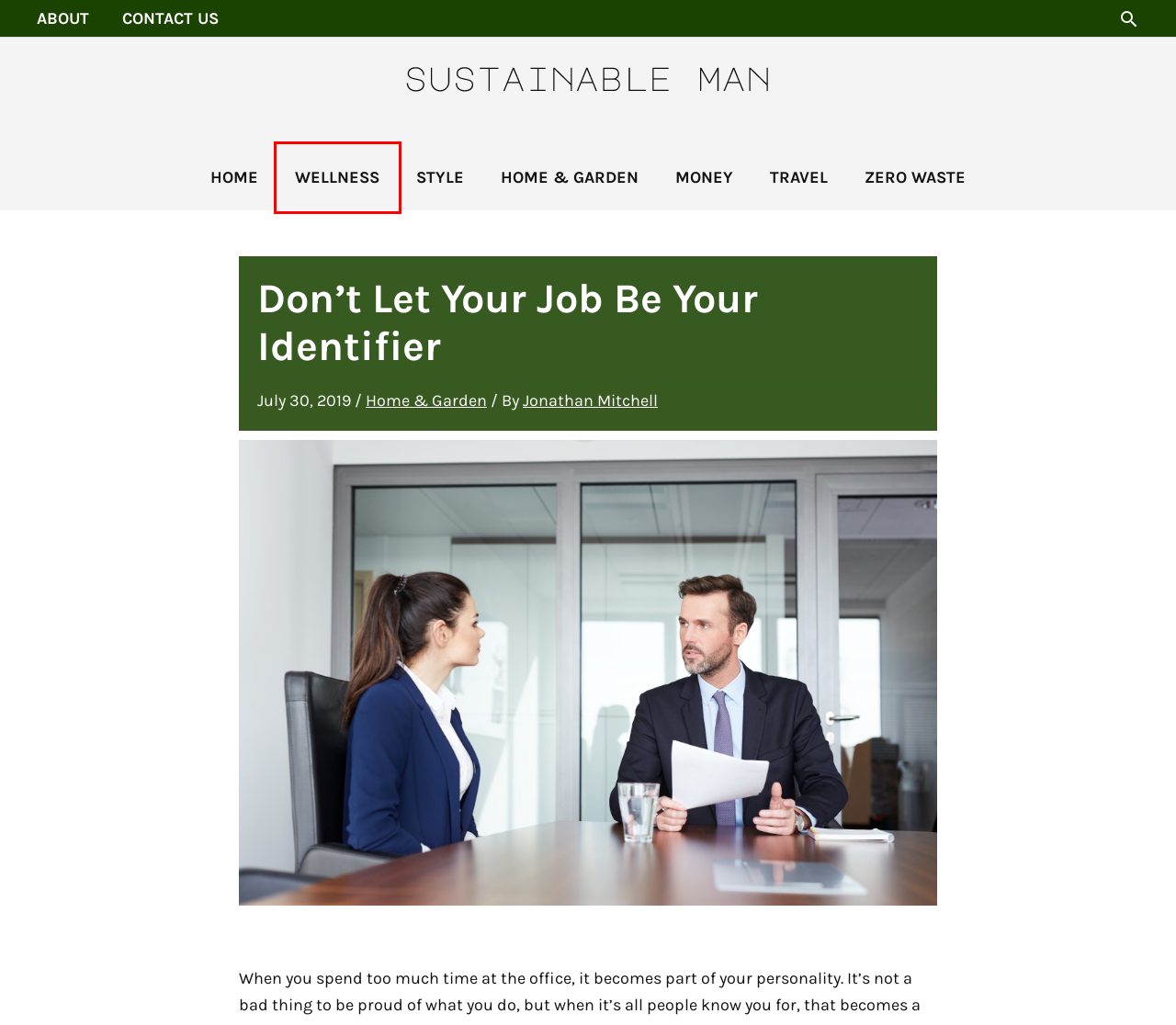Observe the provided screenshot of a webpage that has a red rectangle bounding box. Determine the webpage description that best matches the new webpage after clicking the element inside the red bounding box. Here are the candidates:
A. Home & Garden | Sustainable Man
B. Zero Waste Archives - Sustainable Man
C. Style Archives - Sustainable Man
D. Money Archives - Sustainable Man
E. Sustainable Man: Empowering Men for a Greener Future
F. Get in Touch with Our Team | Sustainable Man
G. Travel Archives - Sustainable Man
H. Health and Wellness | Sustainable Man

H